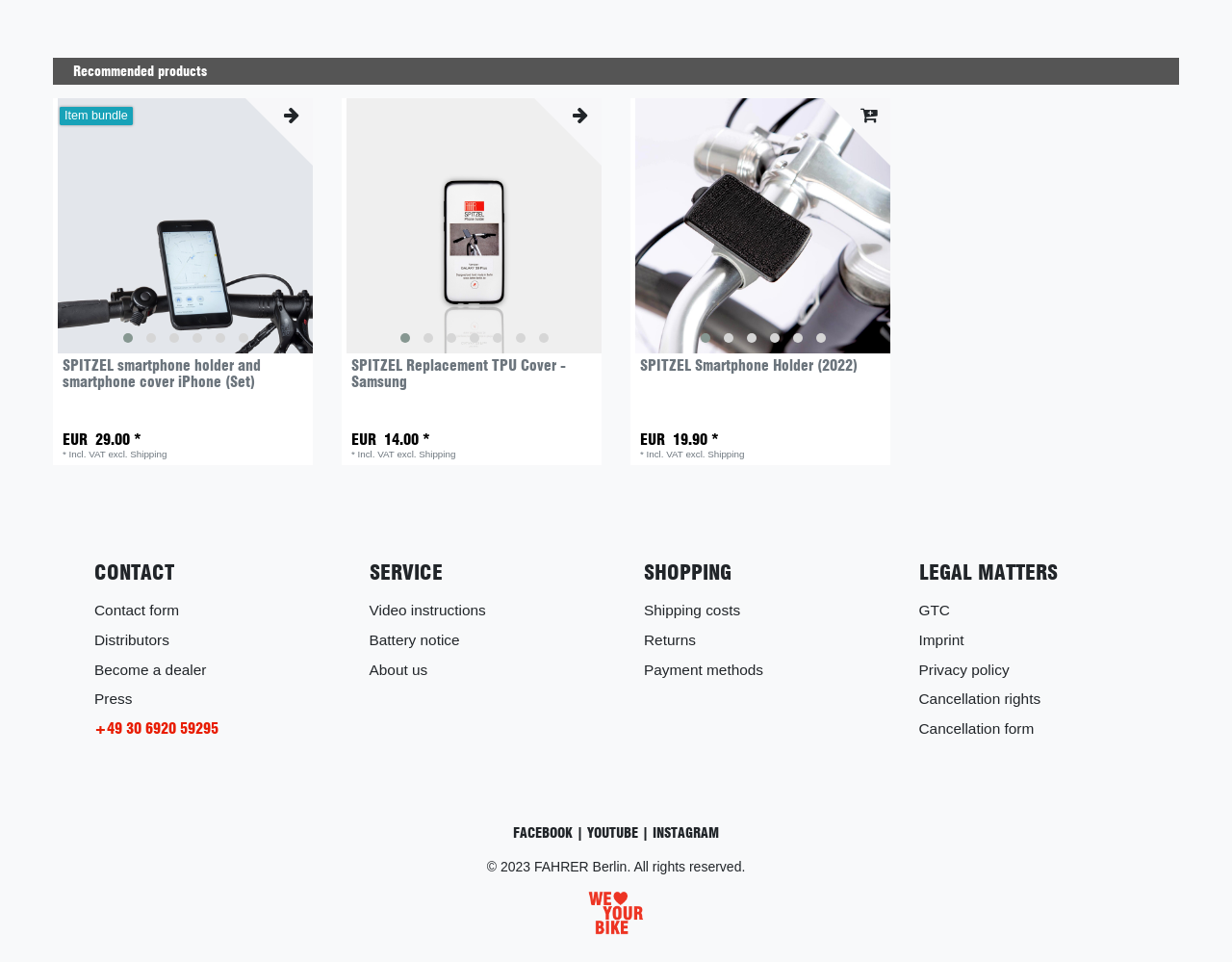Please specify the bounding box coordinates for the clickable region that will help you carry out the instruction: "View product details of SPITZEL smartphone holder and smartphone cover iPhone (Set)".

[0.051, 0.373, 0.254, 0.443]